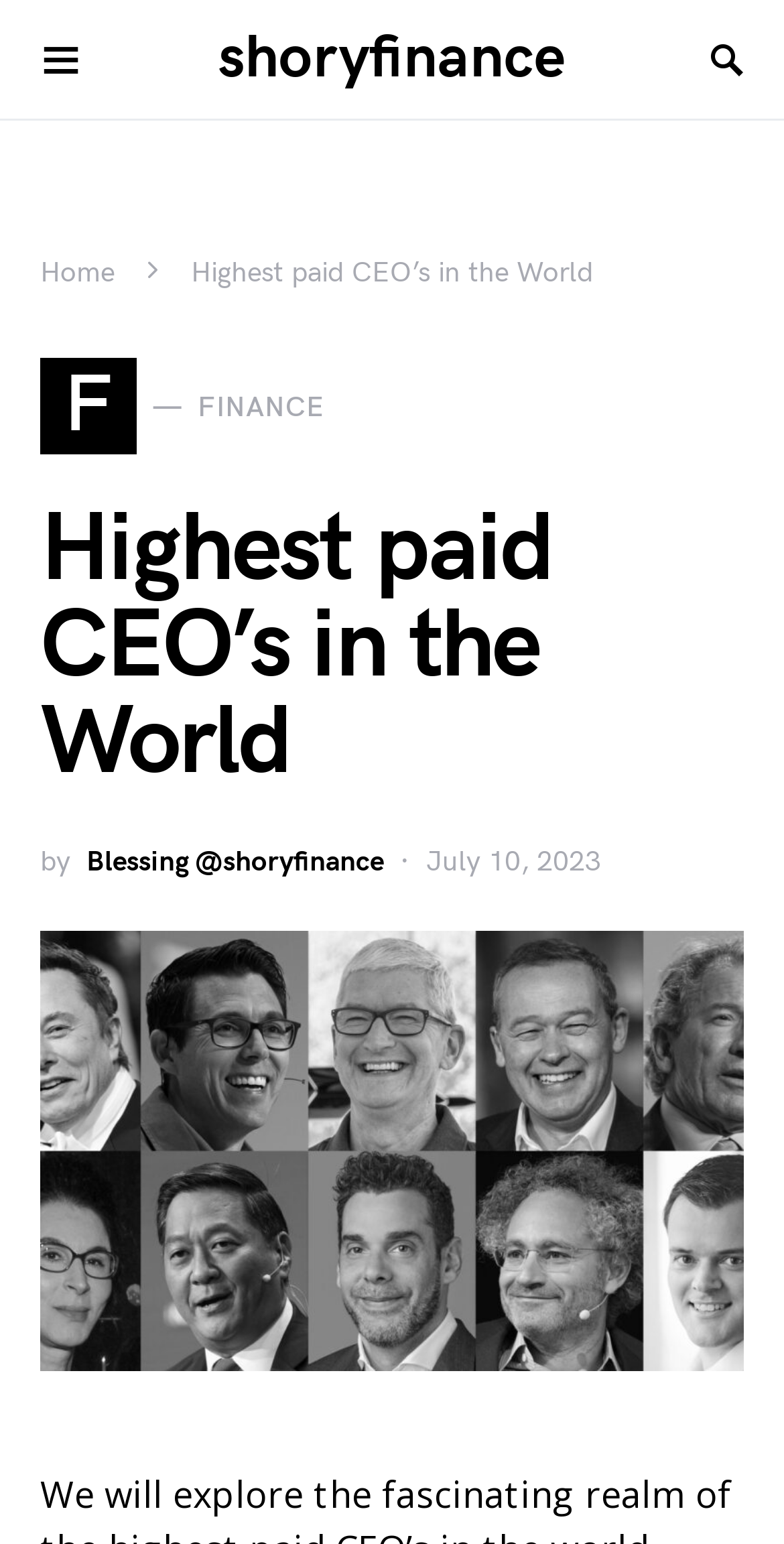Create a detailed description of the webpage's content and layout.

The webpage is about the highest paid CEOs in the world, showcasing their remarkable earnings, companies, and factors contributing to their success. 

At the top left corner, there is a button with an icon '\ue917'. Next to it, on the top center, is a link to 'shoryfinance'. On the top right corner, there is another button with an icon '\ue91f'. 

Below these buttons, there is a navigation menu with a link to 'Home' on the left, followed by a heading that reads 'Highest paid CEO’s in the World' in the center. On the right side of the navigation menu, there is a link to '— F FINANCE'. 

Further down, there is a main heading that reads 'Highest paid CEO’s in the World', spanning almost the entire width of the page. Below this heading, there is a byline that reads 'by Blessing @shoryfinance', accompanied by the date 'July 10, 2023' on the right side. 

The main content of the webpage is an image that takes up most of the page, with a link to 'Highest paid CEO's in the World' overlaid on top of it. The image likely illustrates the topic of highest paid CEOs, but the exact content is not specified.